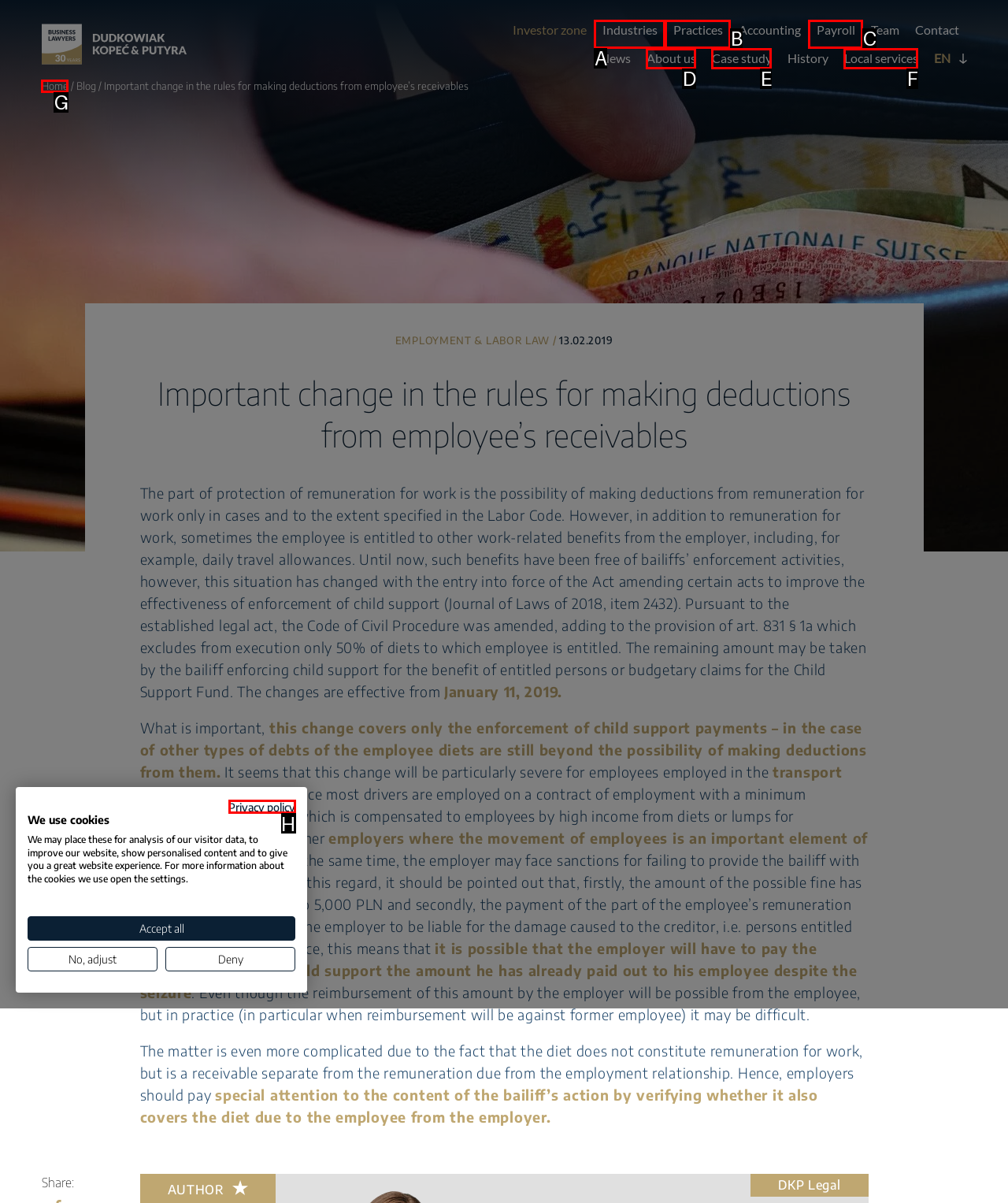Match the description: Return to to one of the options shown. Reply with the letter of the best match.

None